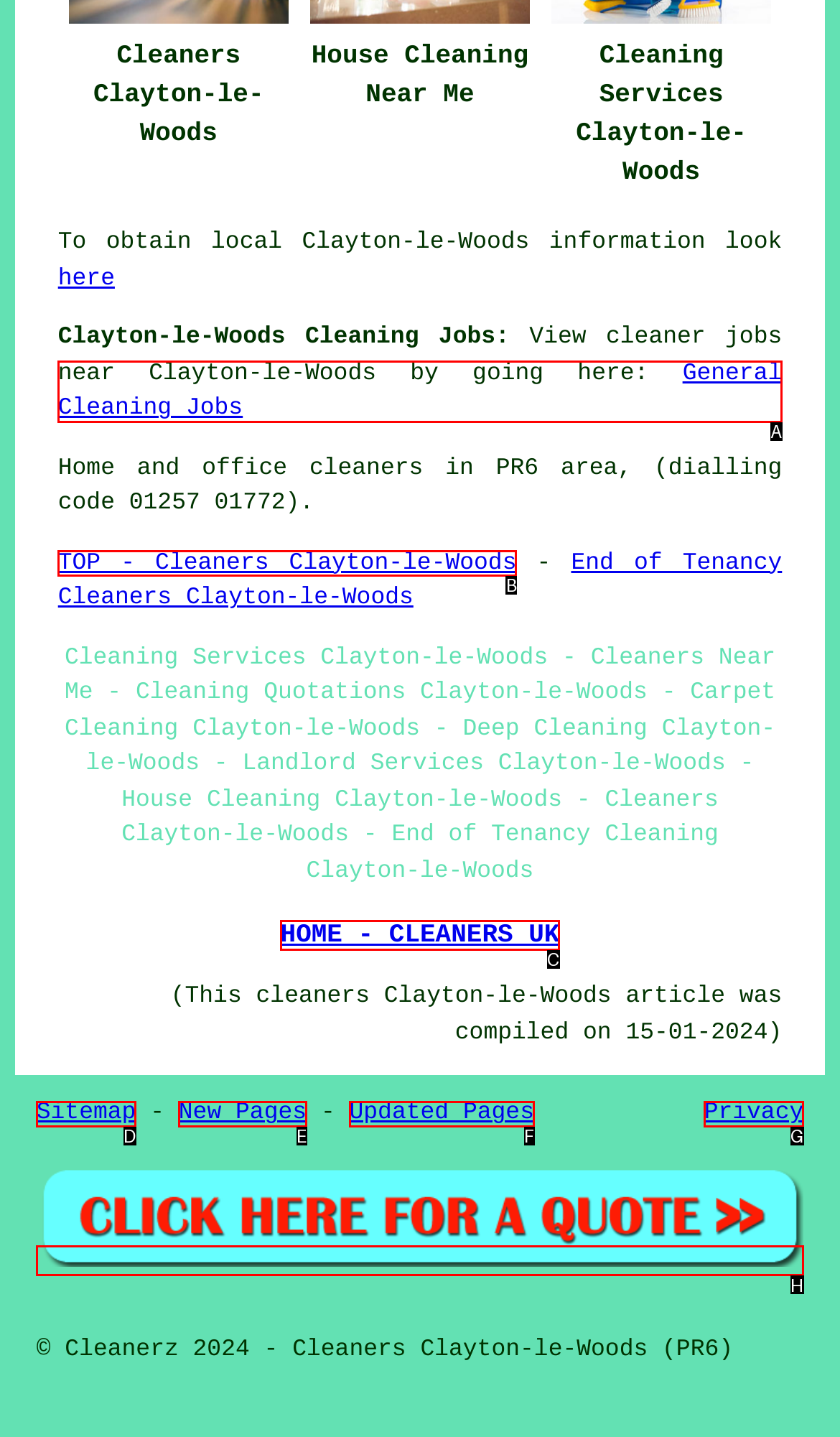Select the letter of the element you need to click to complete this task: Go to 'TOP - Cleaners Clayton-le-Woods'
Answer using the letter from the specified choices.

B